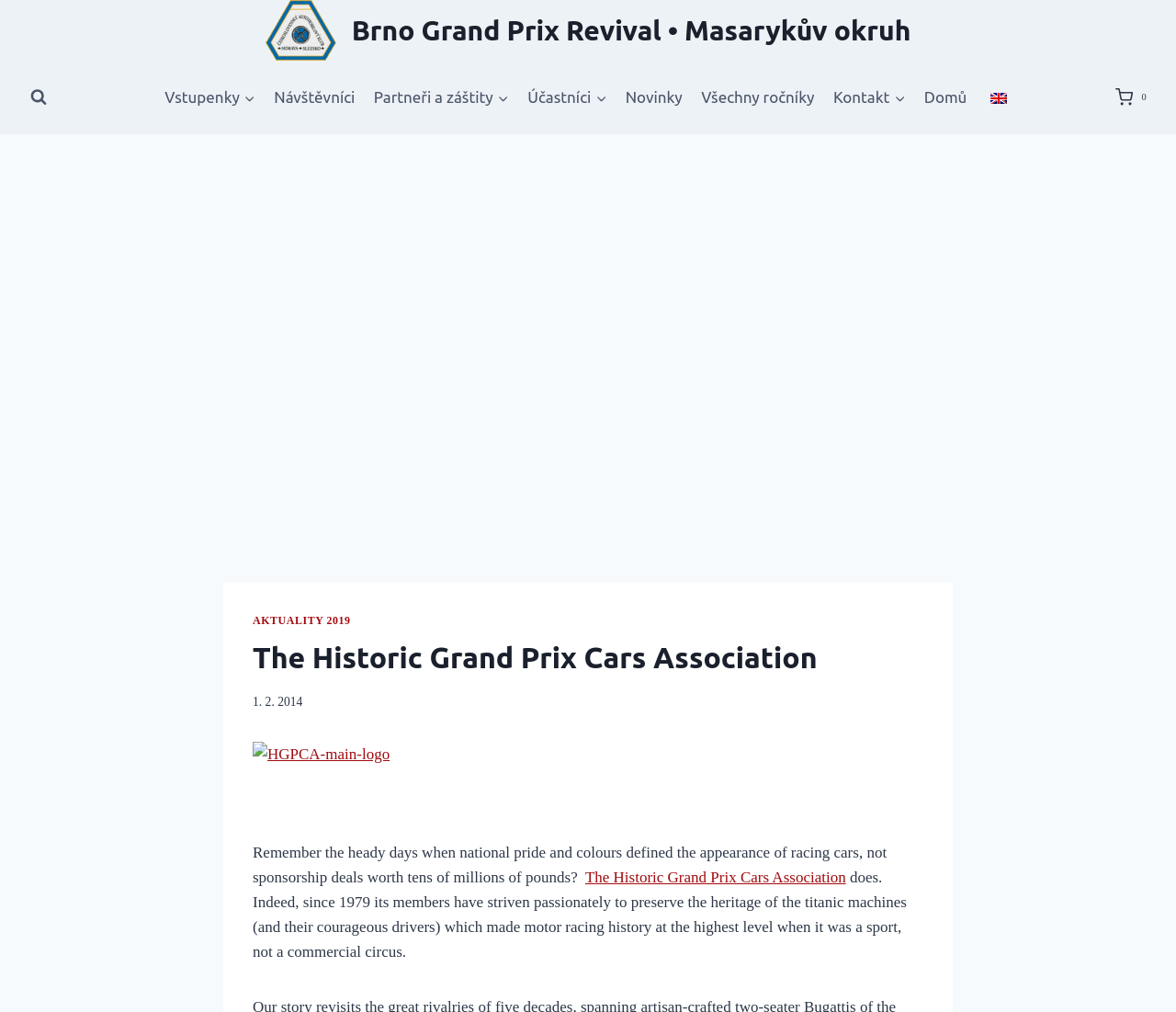Provide a brief response in the form of a single word or phrase:
What is the language of the webpage?

English